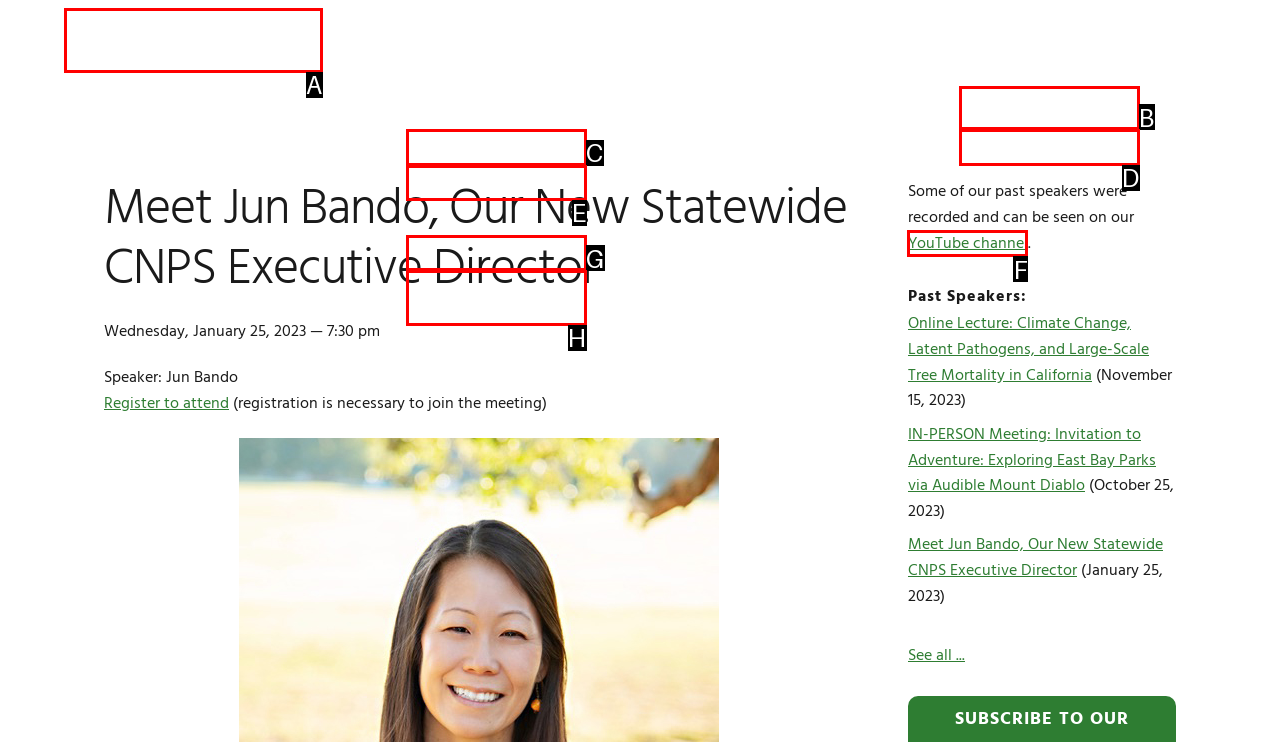Determine which HTML element should be clicked to carry out the following task: Contact the Missions Coordinator Respond with the letter of the appropriate option.

None